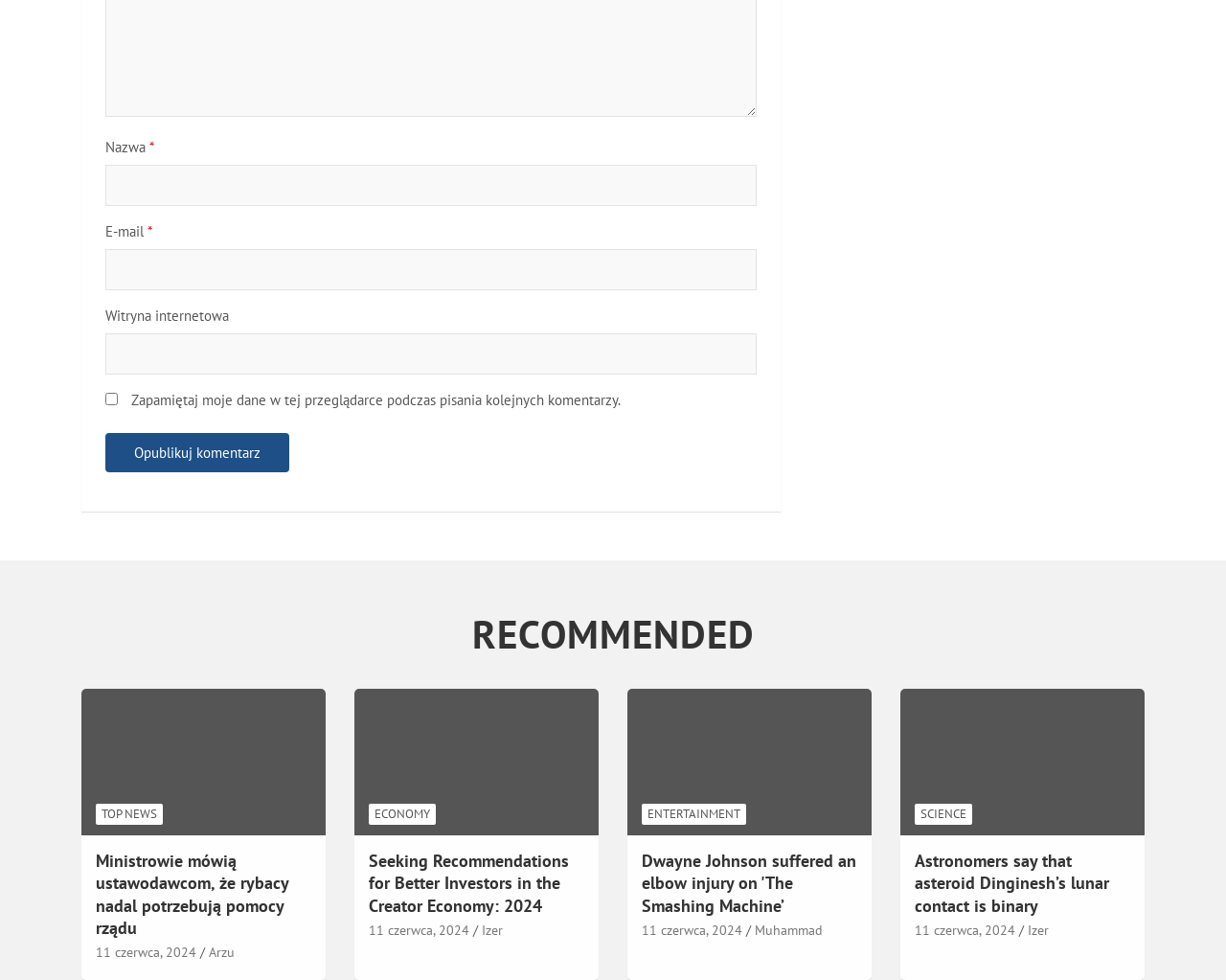What is the date of the news articles?
From the screenshot, provide a brief answer in one word or phrase.

11 czerwca, 2024